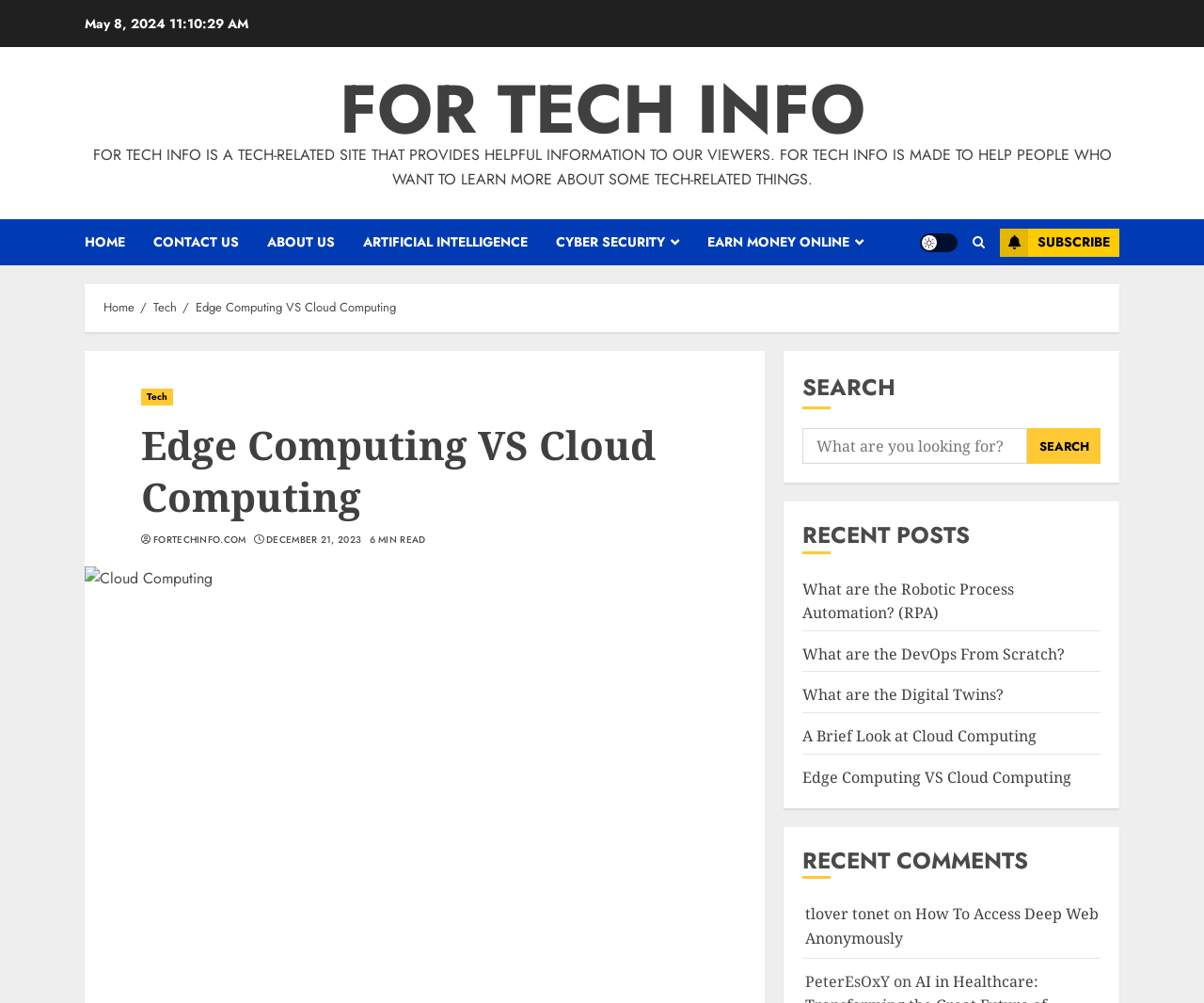Identify the bounding box coordinates of the specific part of the webpage to click to complete this instruction: "Check recent posts".

[0.667, 0.519, 0.914, 0.552]